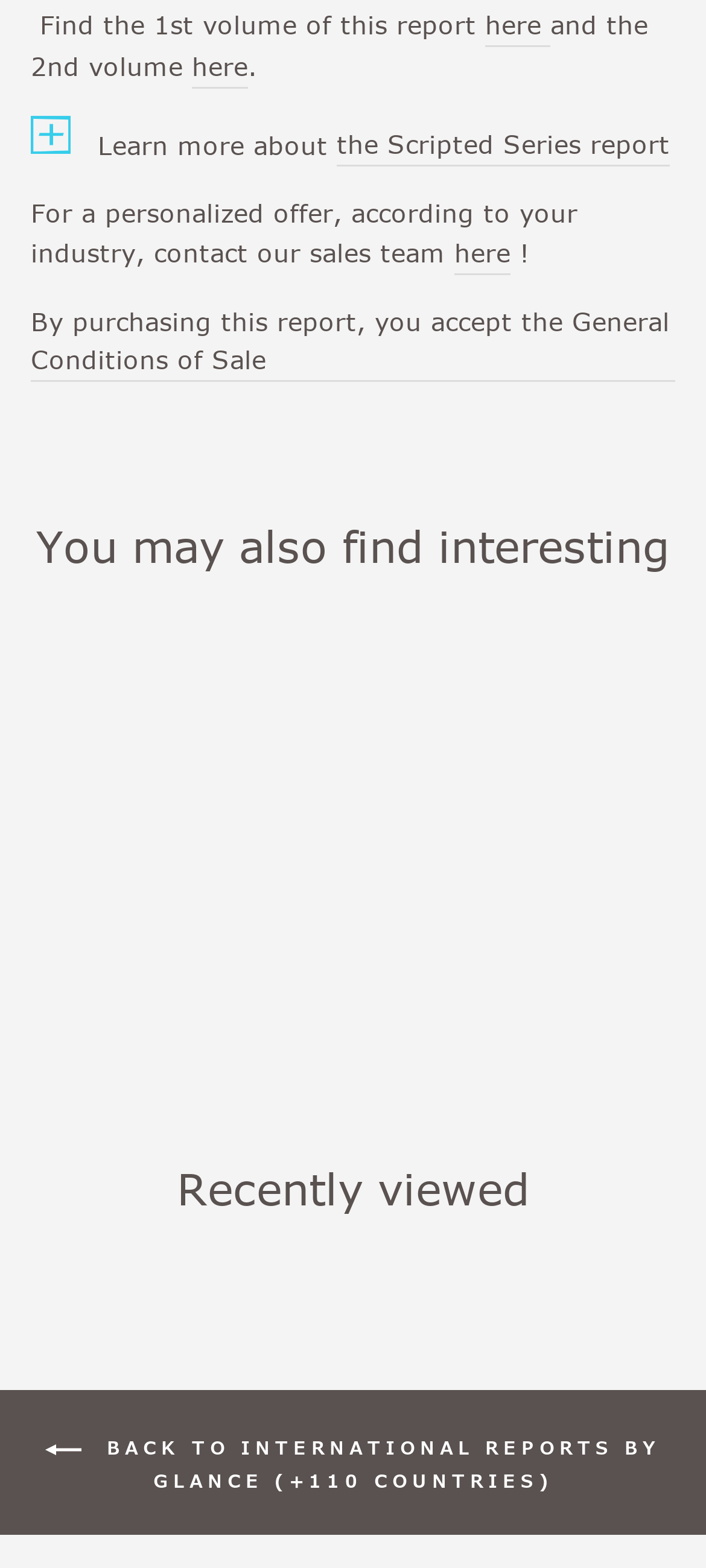Using the element description: "here", determine the bounding box coordinates for the specified UI element. The coordinates should be four float numbers between 0 and 1, [left, top, right, bottom].

[0.272, 0.03, 0.351, 0.056]